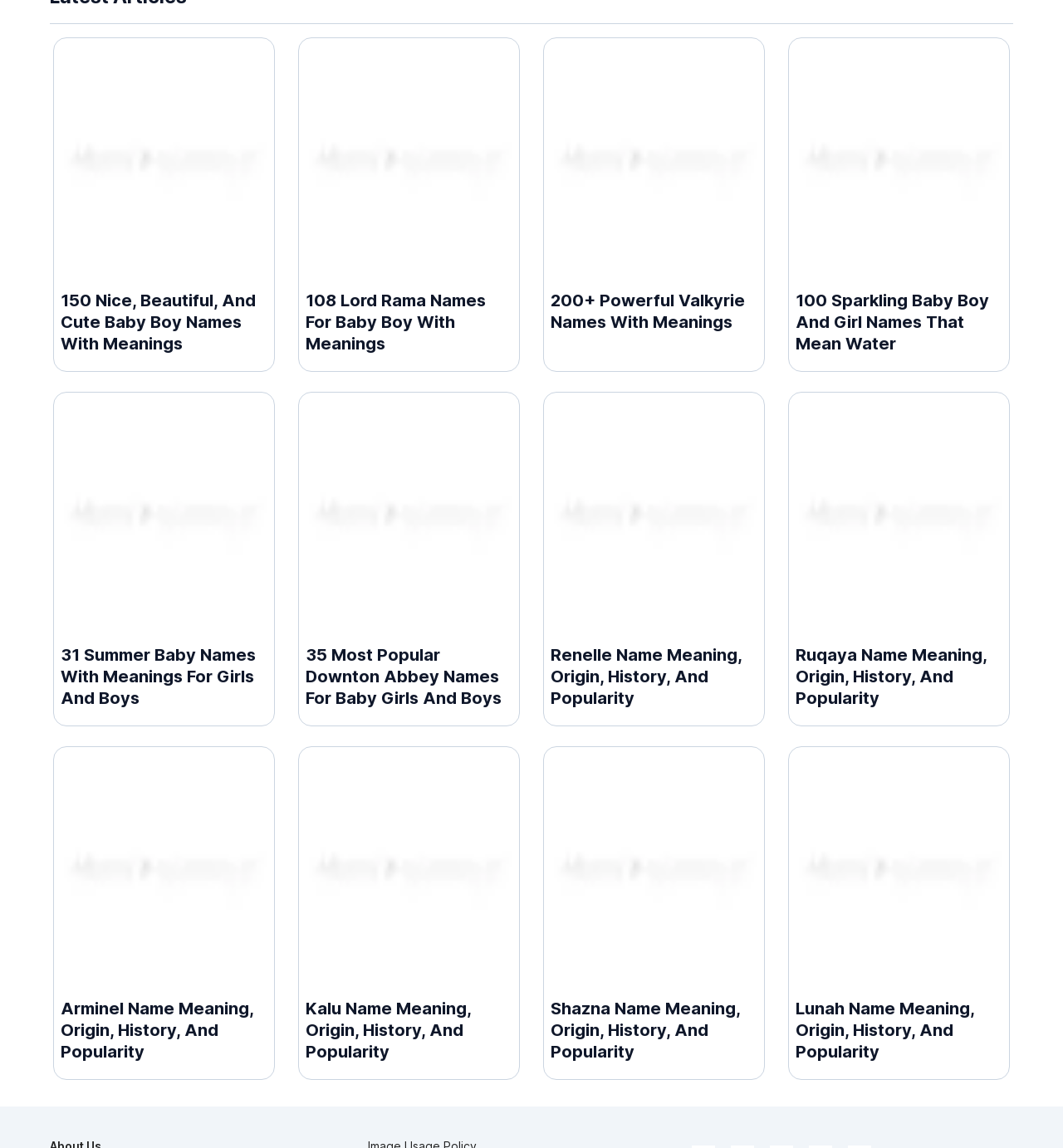Based on the visual content of the image, answer the question thoroughly: What is the topic of the third link?

The third link has an image with the text 'A Valkyrie girl hold' and the link text is '200+ Powerful Valkyrie Names With Meanings', so the topic of this link is Valkyrie names.